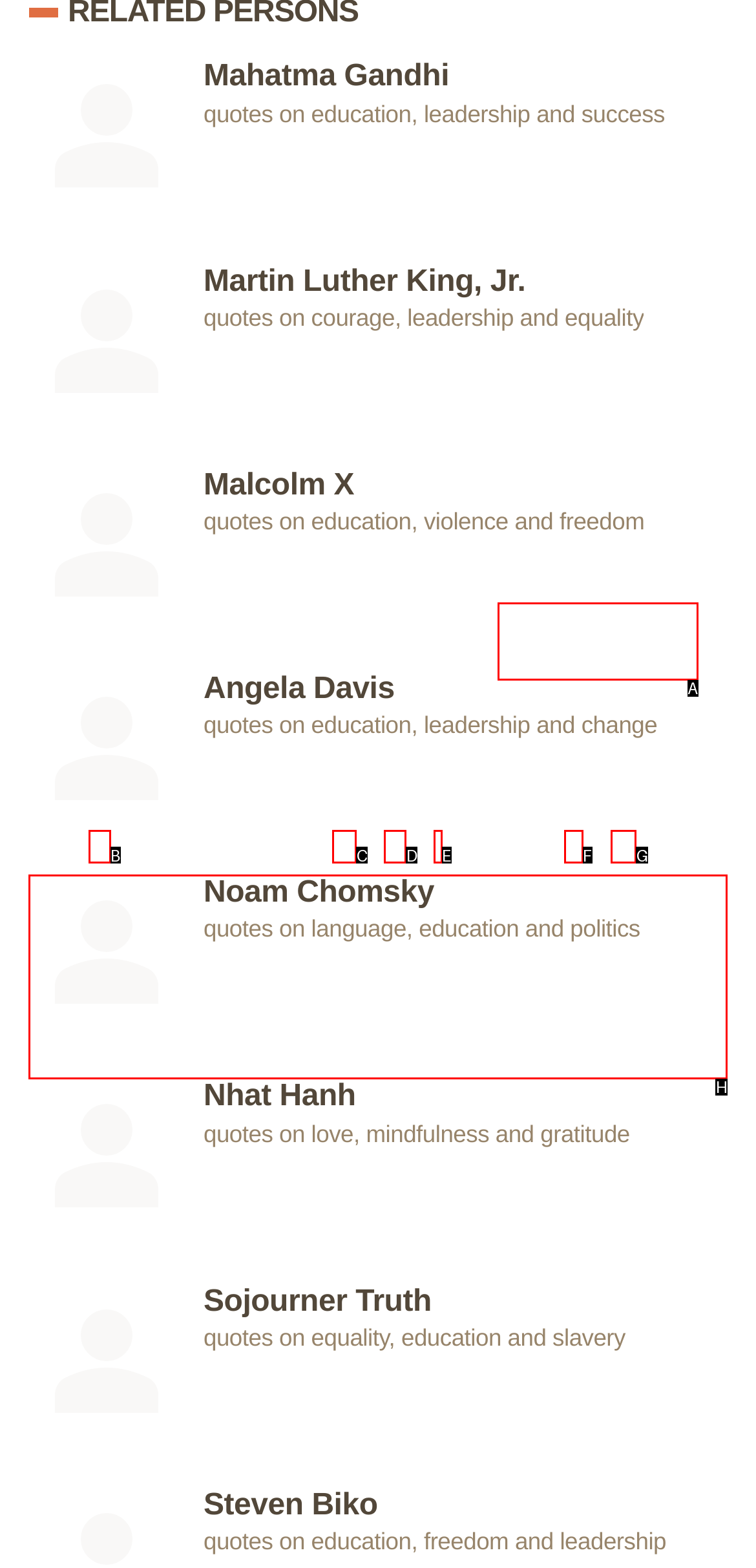Select the HTML element that needs to be clicked to perform the task: Check quotes by Noam Chomsky. Reply with the letter of the chosen option.

H